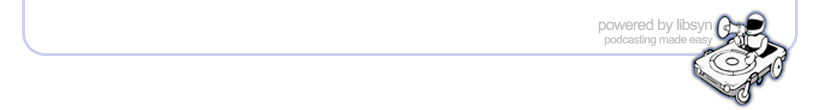What is the background color of the image?
Use the information from the screenshot to give a comprehensive response to the question.

The image features a light background, which along with the understated color palette, emphasizes the modern and user-friendly approach of Libsyn's technology, catering to podcasters looking for streamlined solutions to reach their audience.